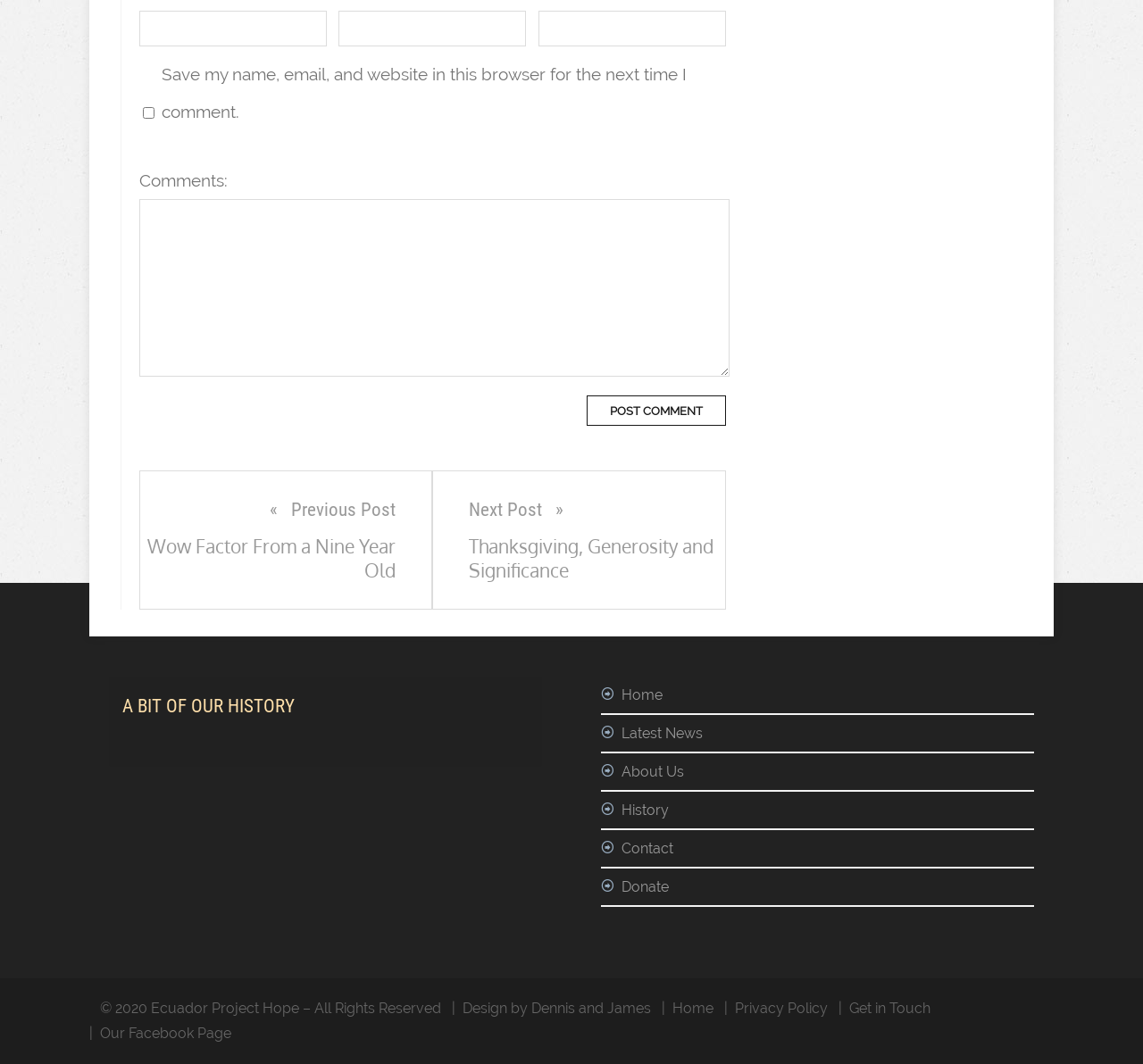Locate the bounding box coordinates of the element that should be clicked to fulfill the instruction: "Write a comment".

[0.122, 0.187, 0.638, 0.354]